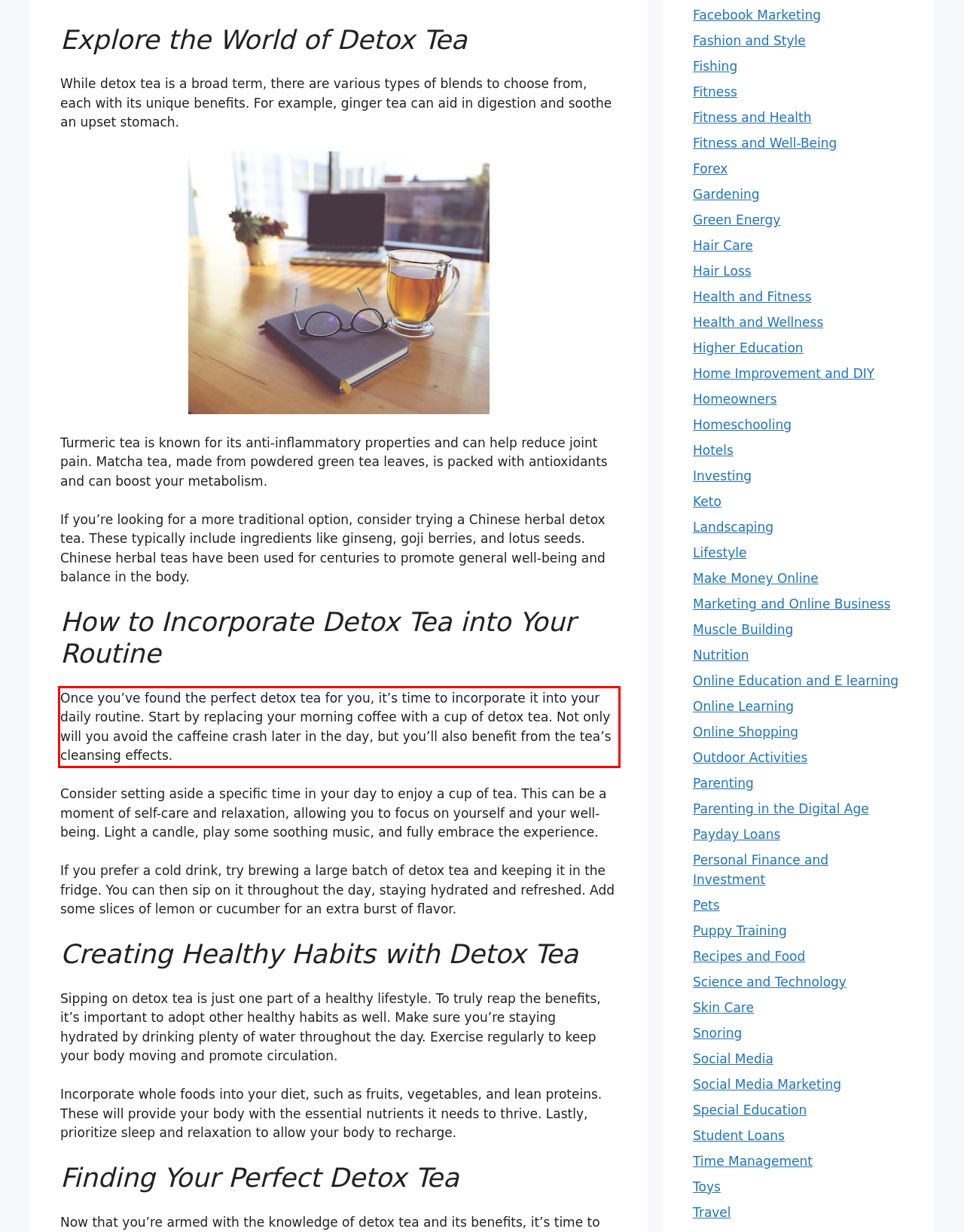Analyze the webpage screenshot and use OCR to recognize the text content in the red bounding box.

Once you’ve found the perfect detox tea for you, it’s time to incorporate it into your daily routine.​ Start by replacing your morning coffee with a cup of detox tea.​ Not only will you avoid the caffeine crash later in the day, but you’ll also benefit from the tea’s cleansing effects.​